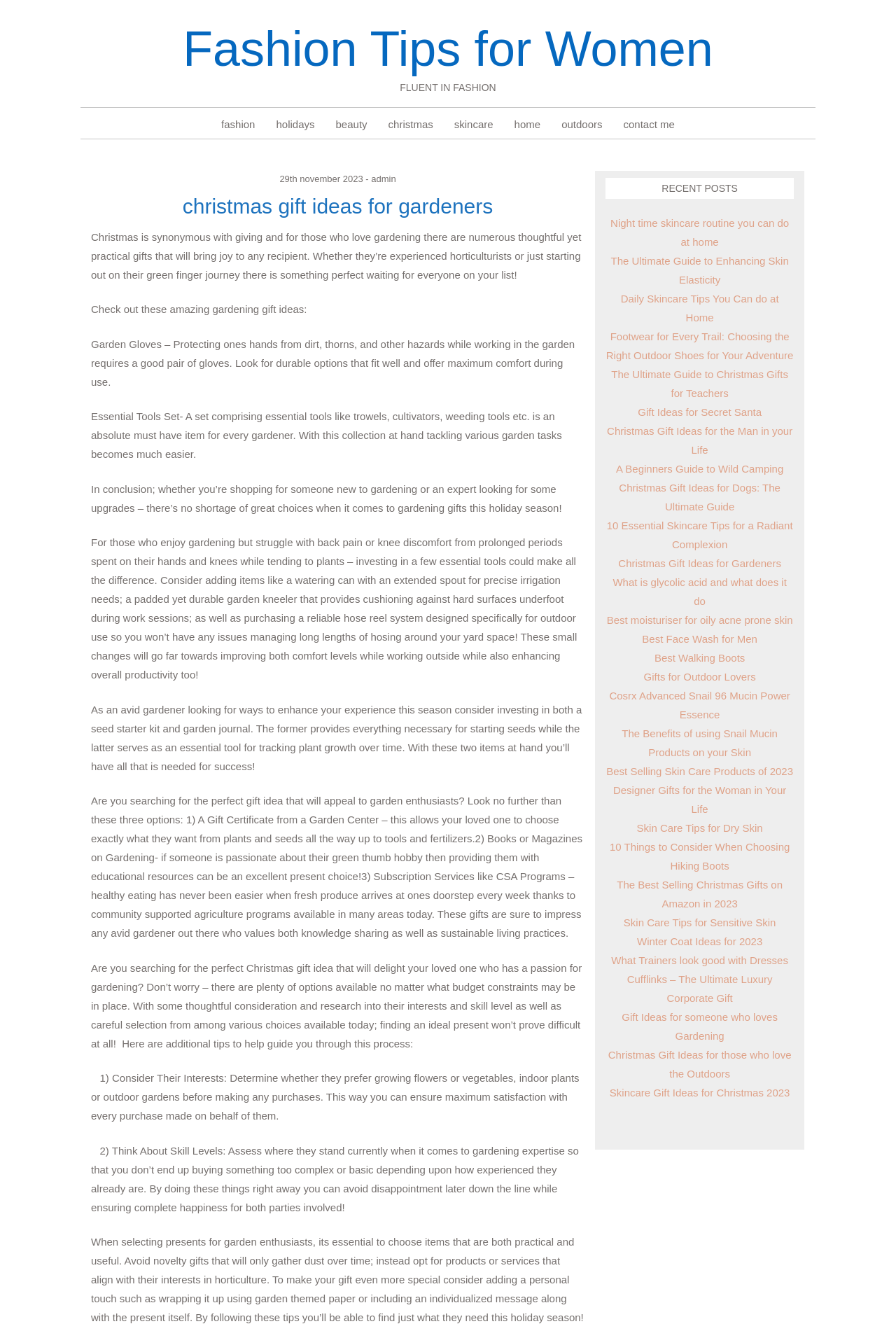Please locate the bounding box coordinates of the element that should be clicked to achieve the given instruction: "click on 'fashion' link".

[0.247, 0.089, 0.285, 0.098]